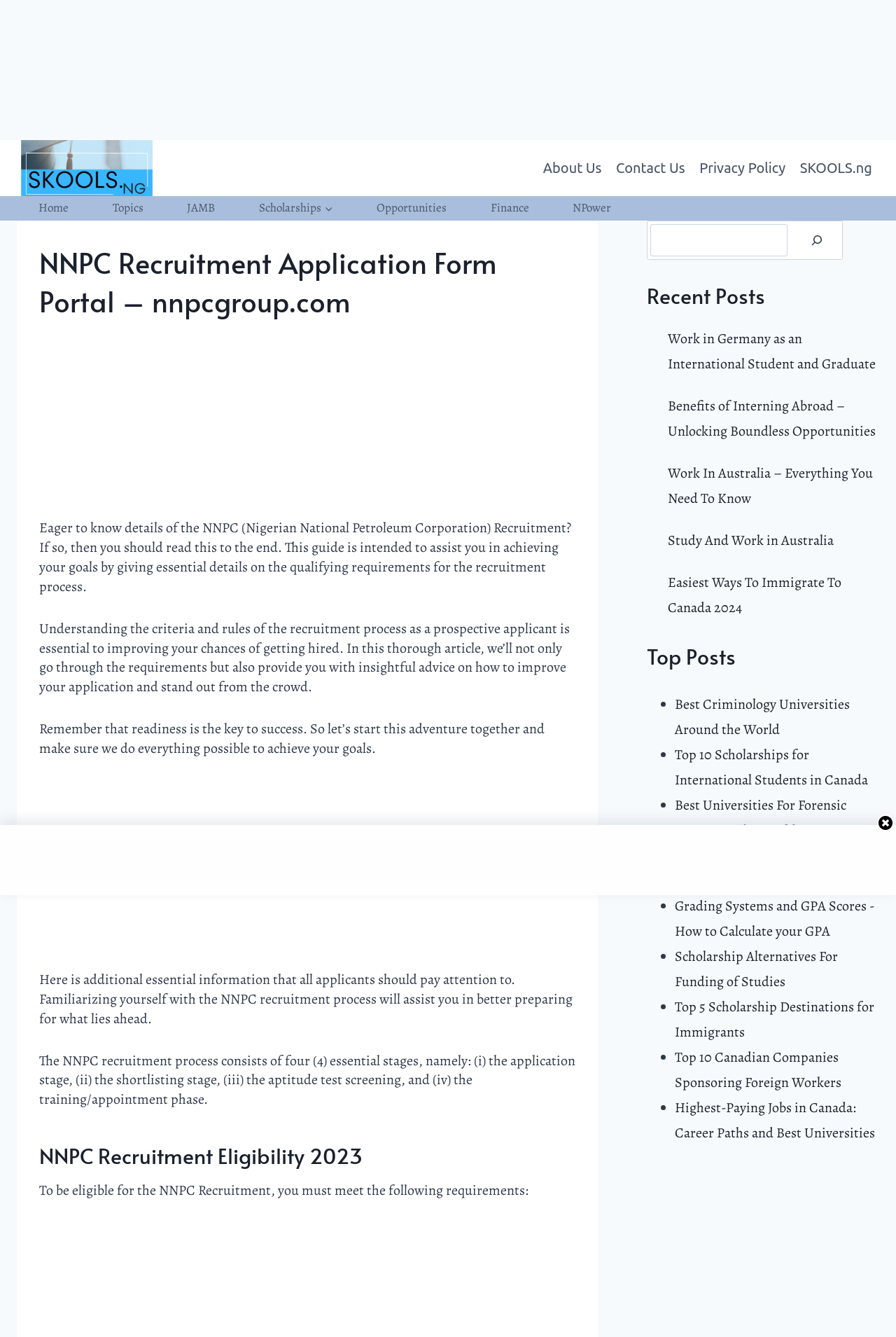Determine the bounding box coordinates for the clickable element required to fulfill the instruction: "Search for something". Provide the coordinates as four float numbers between 0 and 1, i.e., [left, top, right, bottom].

[0.722, 0.165, 0.981, 0.194]